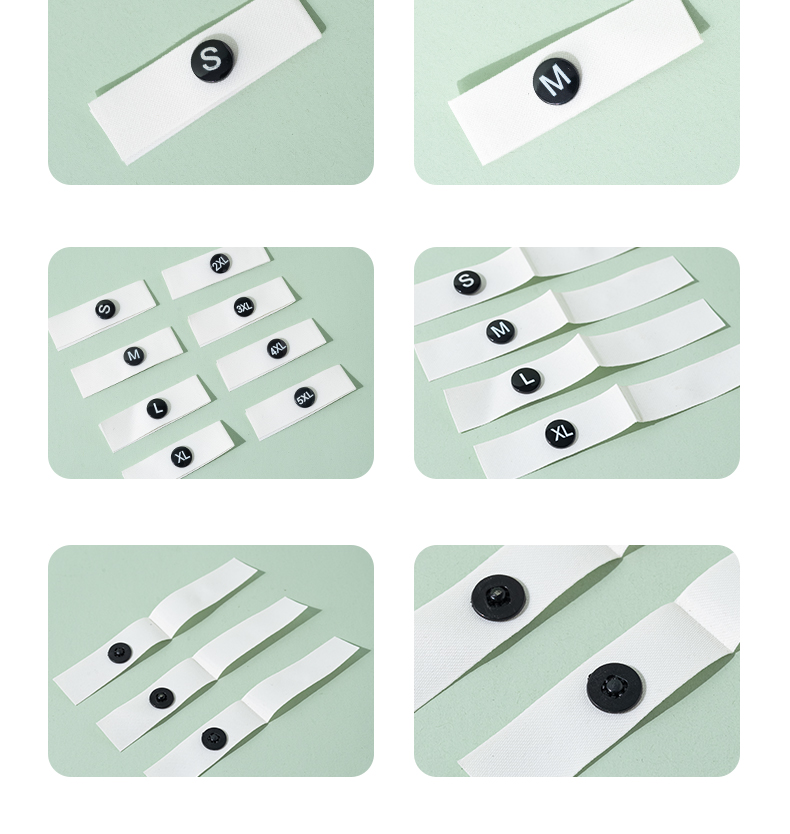What is the material of the labels?
Give a single word or phrase answer based on the content of the image.

White fabric